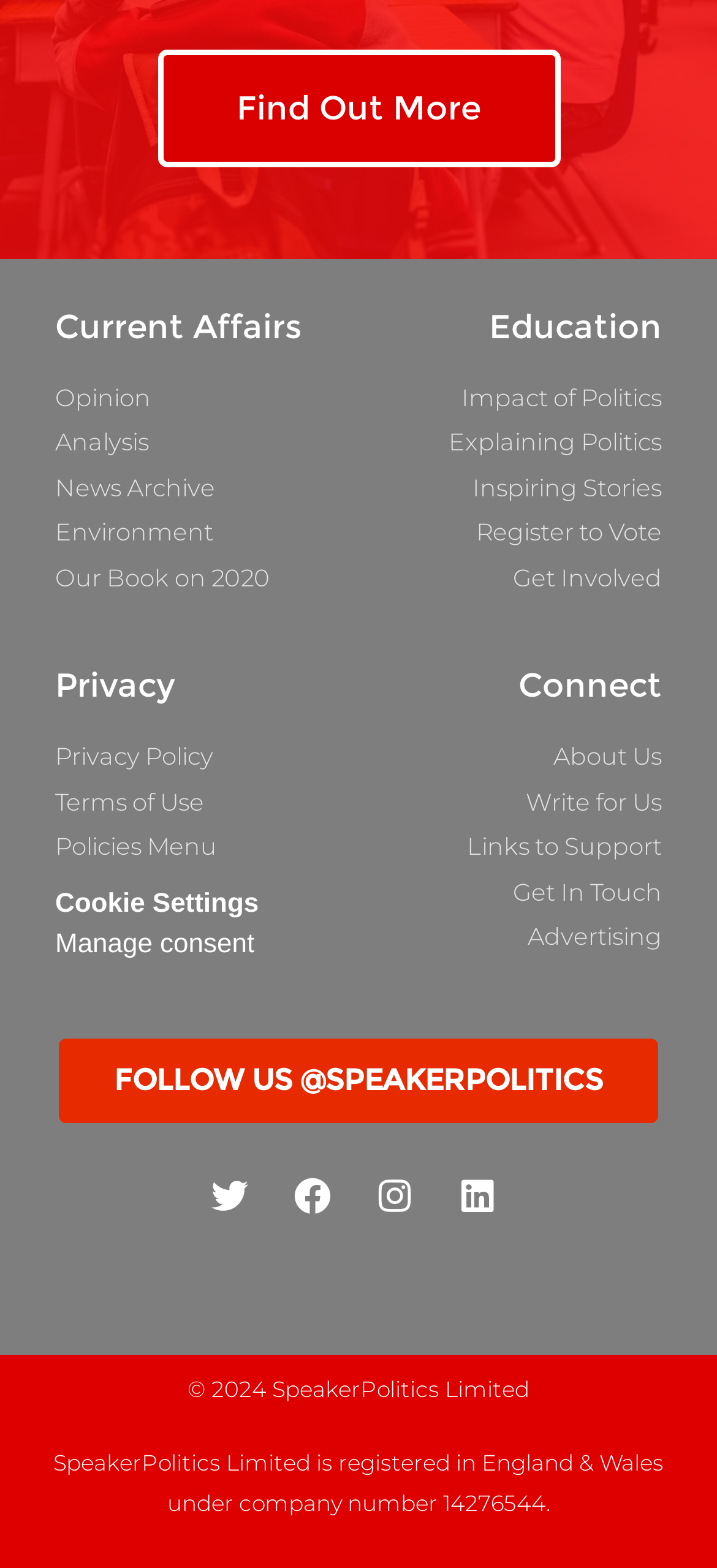Can you provide the bounding box coordinates for the element that should be clicked to implement the instruction: "Search for something"?

None